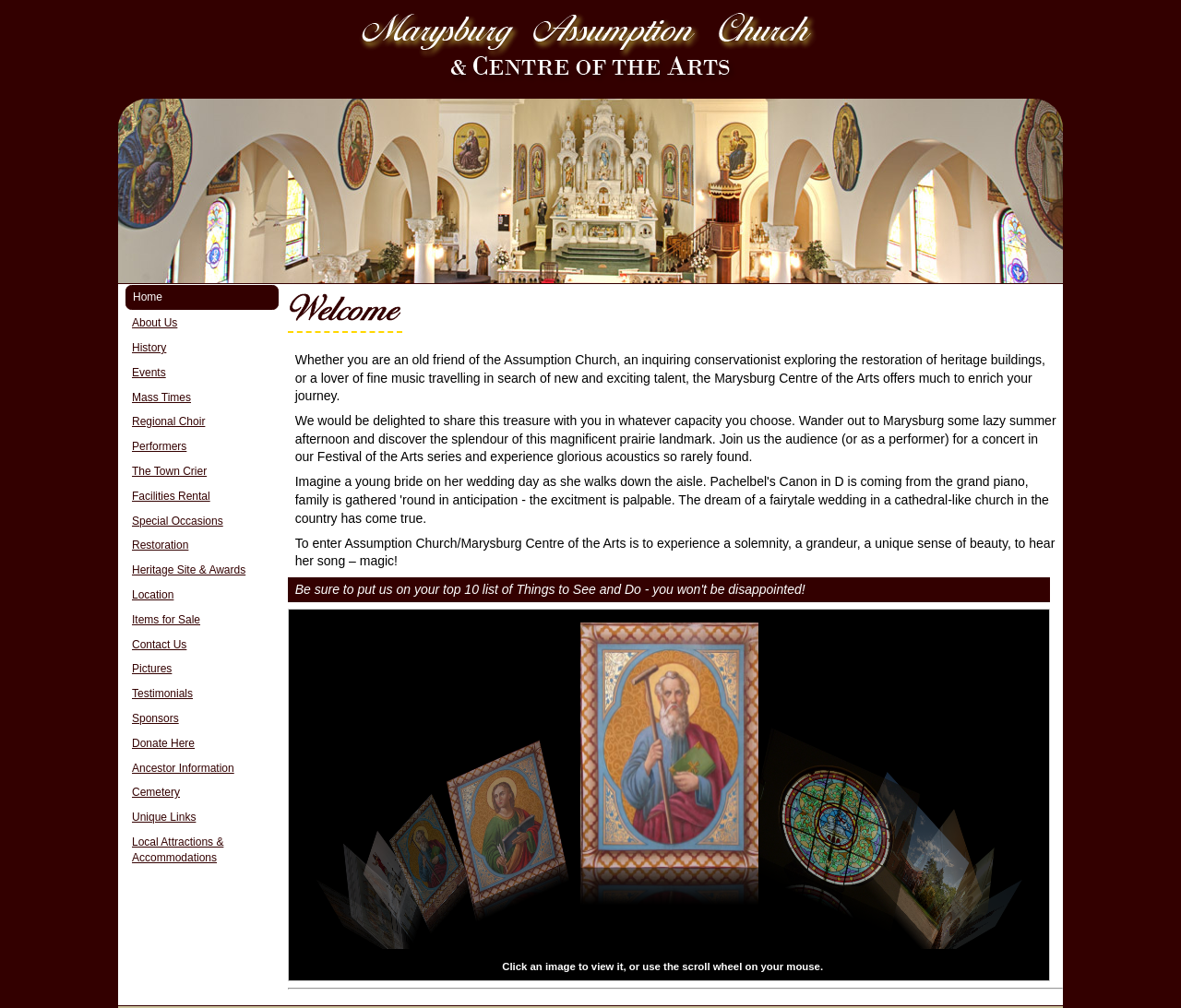What is the purpose of the Marysburg Centre of the Arts?
Please provide a single word or phrase as the answer based on the screenshot.

To enrich one's journey